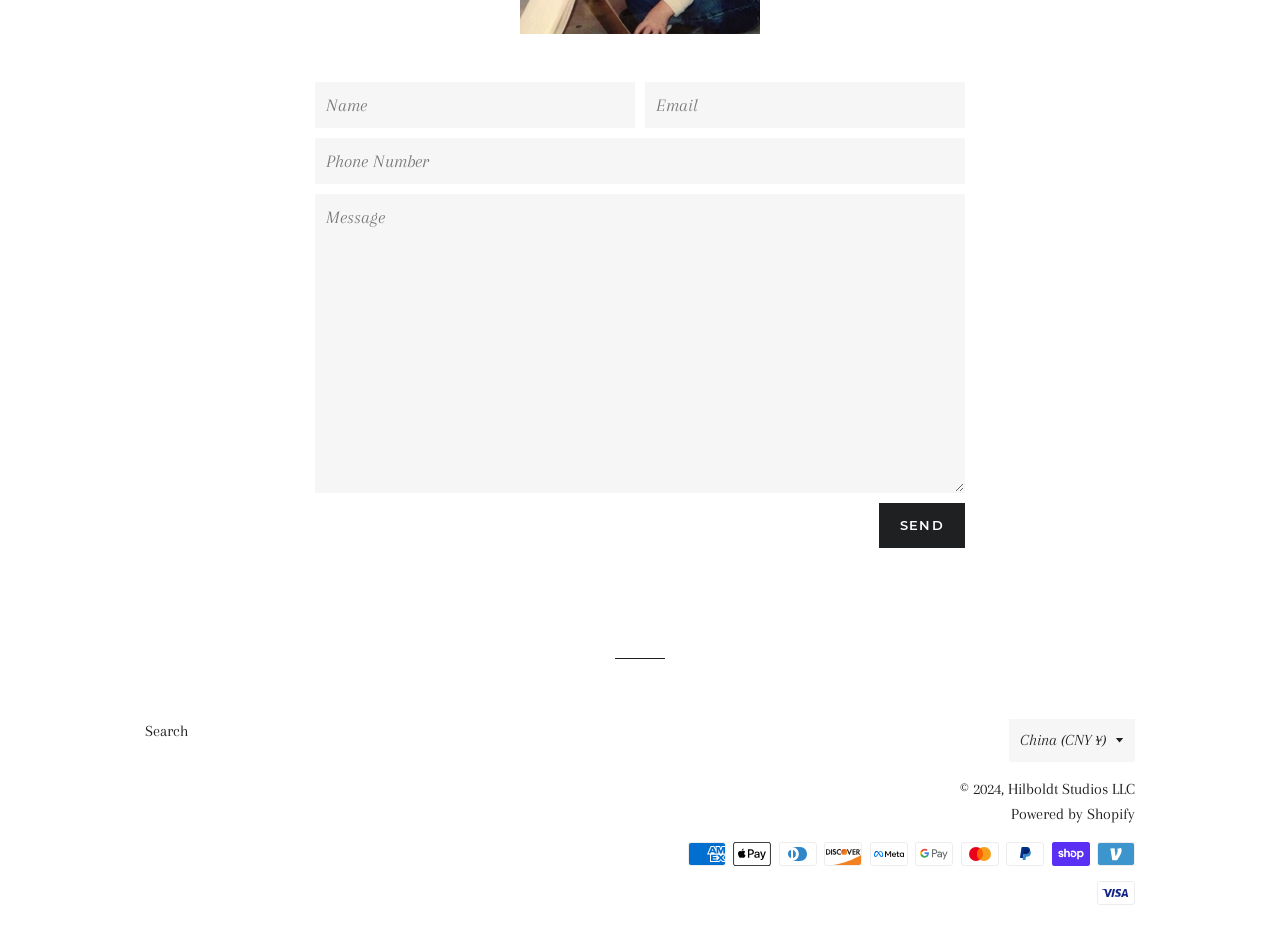Answer the question using only one word or a concise phrase: What is the orientation of the separator?

Horizontal